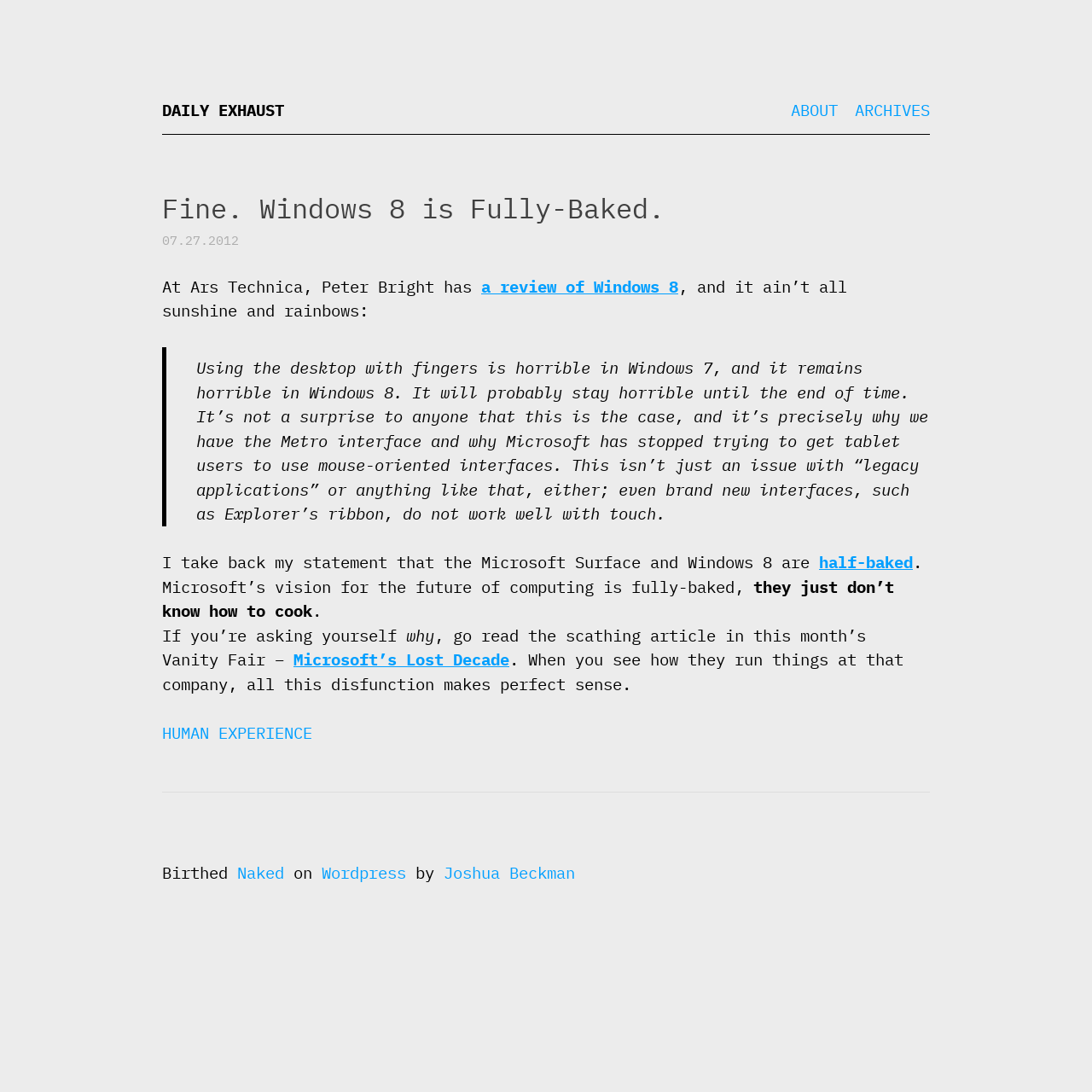How many links are there in the main article?
Based on the image, give a concise answer in the form of a single word or short phrase.

4